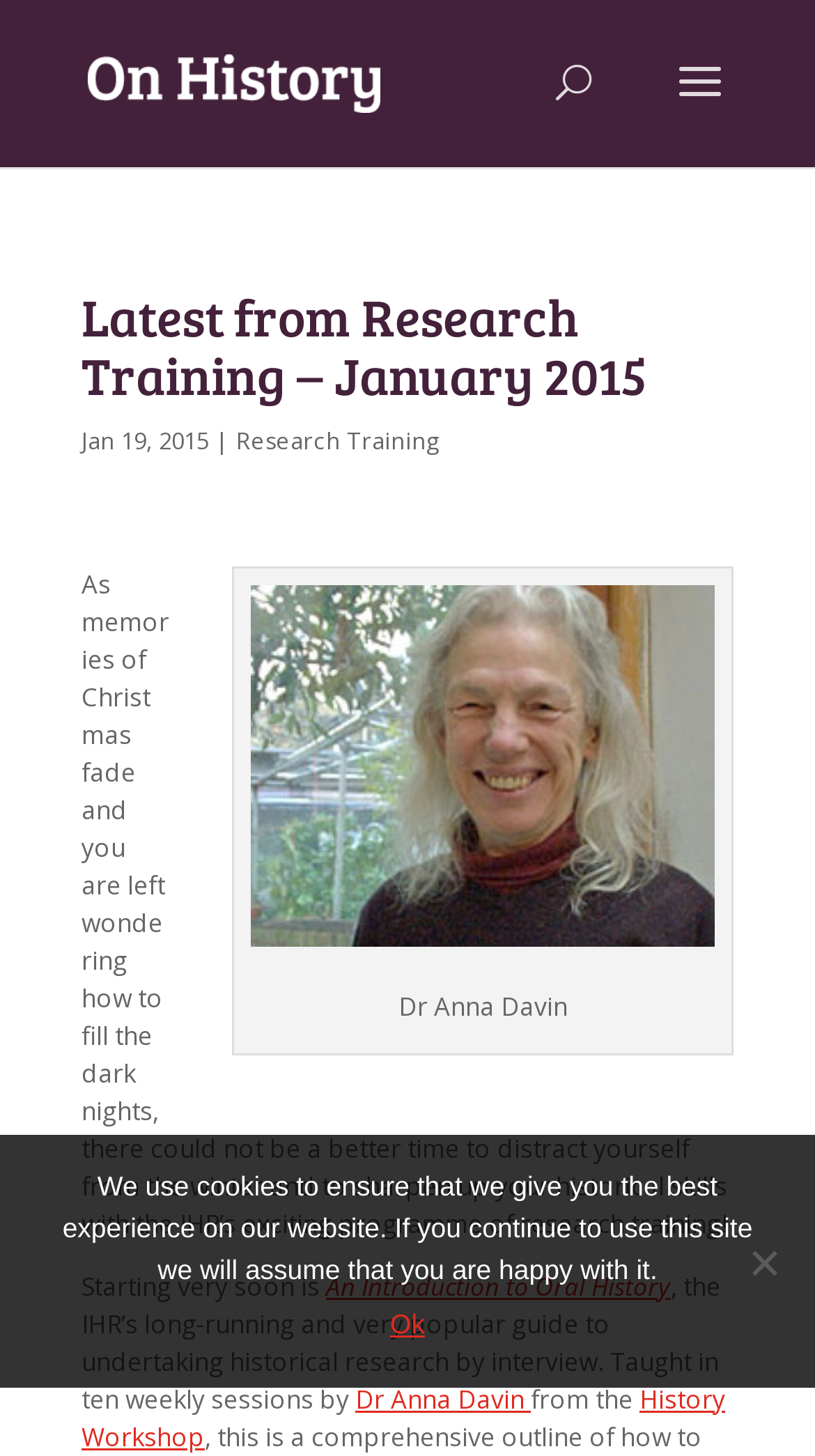Determine the main heading of the webpage and generate its text.

Latest from Research Training – January 2015